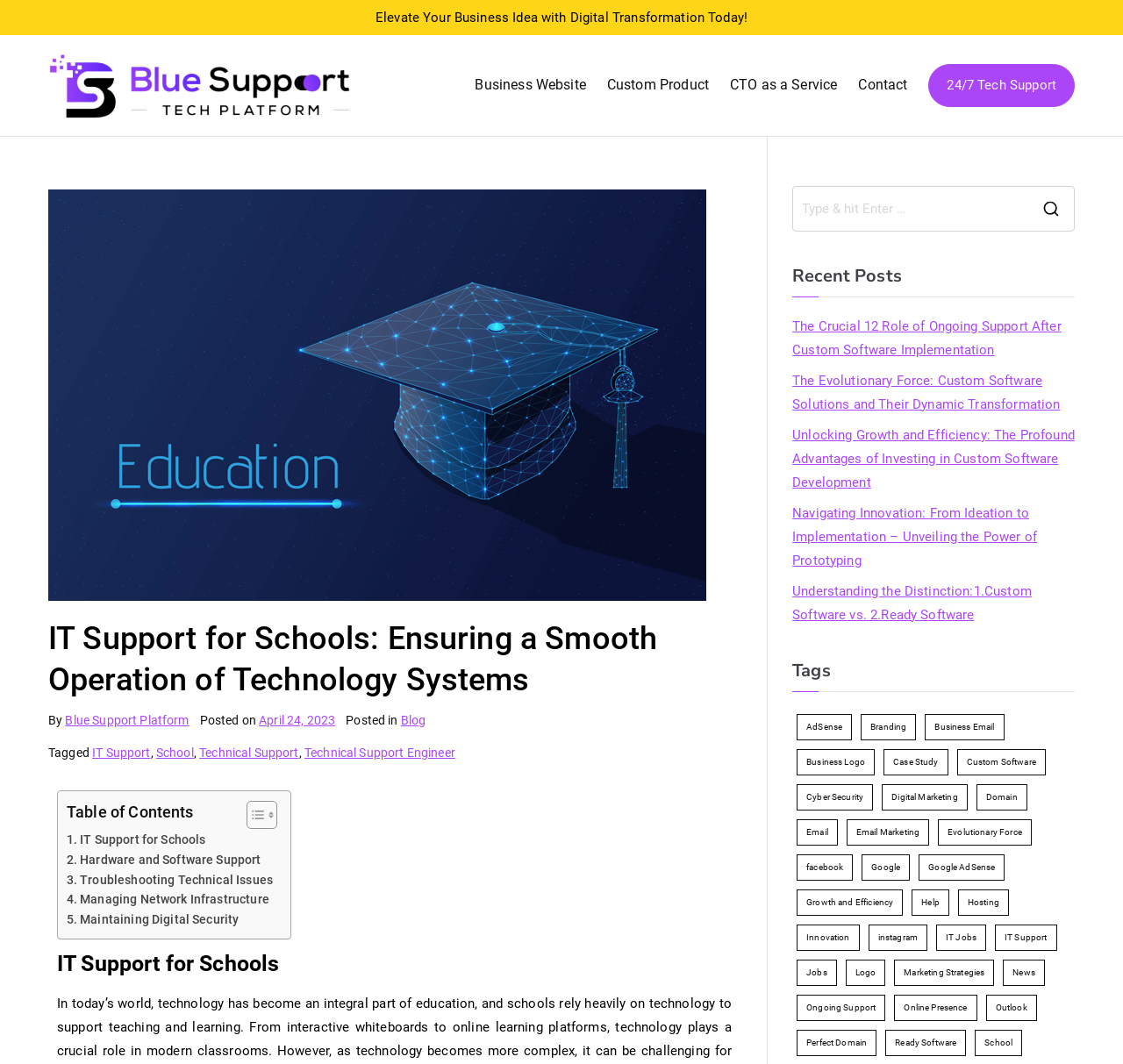What type of content is listed under 'Recent Posts'?
Examine the image and give a concise answer in one word or a short phrase.

Blog posts